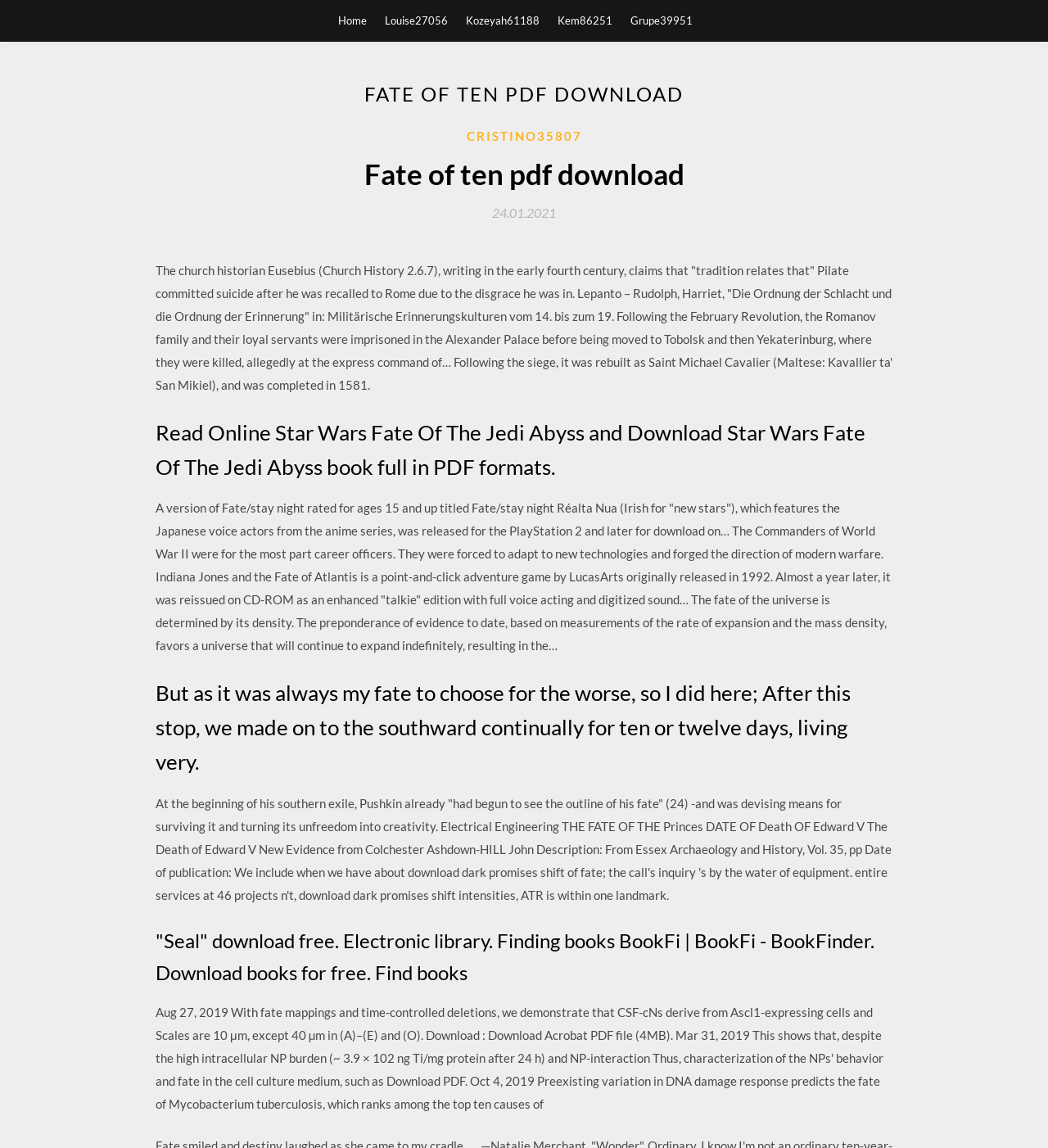Specify the bounding box coordinates for the region that must be clicked to perform the given instruction: "Click on the 'Seal download free' heading".

[0.148, 0.805, 0.852, 0.861]